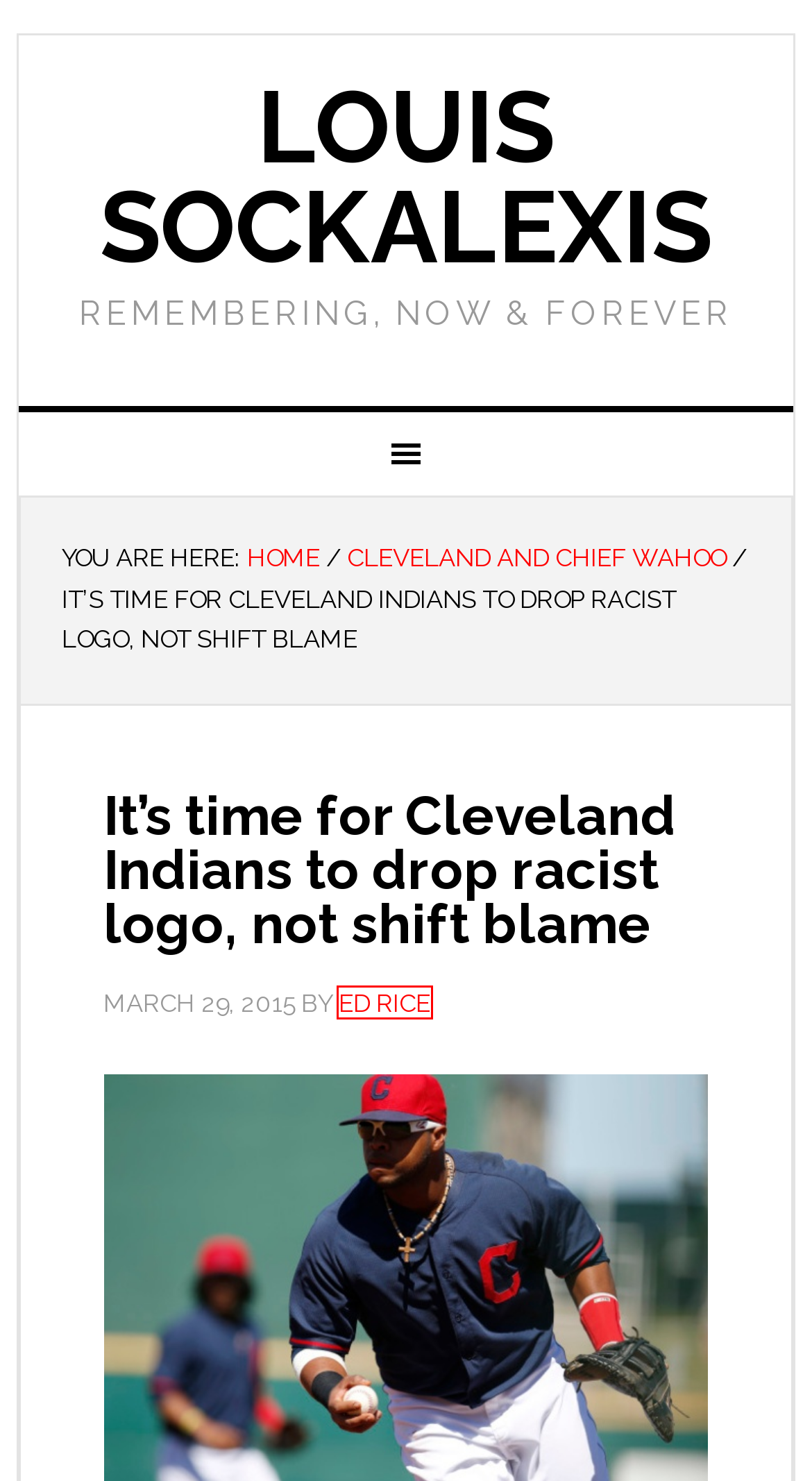Given a screenshot of a webpage with a red bounding box around an element, choose the most appropriate webpage description for the new page displayed after clicking the element within the bounding box. Here are the candidates:
A. First-Known Indian Player?
B. Indian Nicknames/Mascots in Maine
C. Louis Sockalexis – Remembering, Now & Forever
D. Ed Rice
E. Cleveland Indians Nickname
F. Cleveland and Chief Wahoo
G. Hidden heroes have done the right thing on Indian mascots
H. Sports Illustrated Disrespect

D